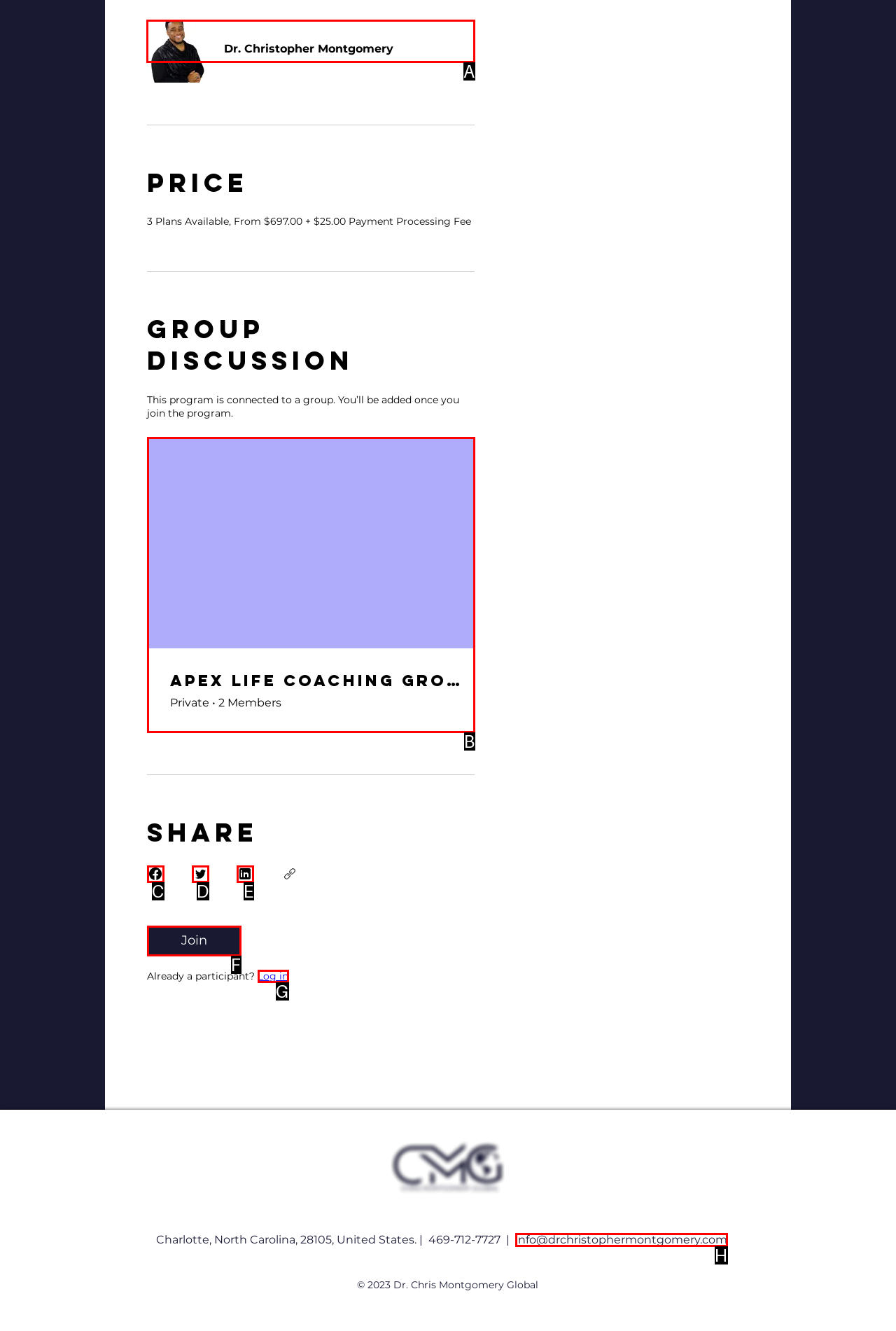From the given options, tell me which letter should be clicked to complete this task: Click on Dr. Christopher Montgomery's profile link
Answer with the letter only.

A